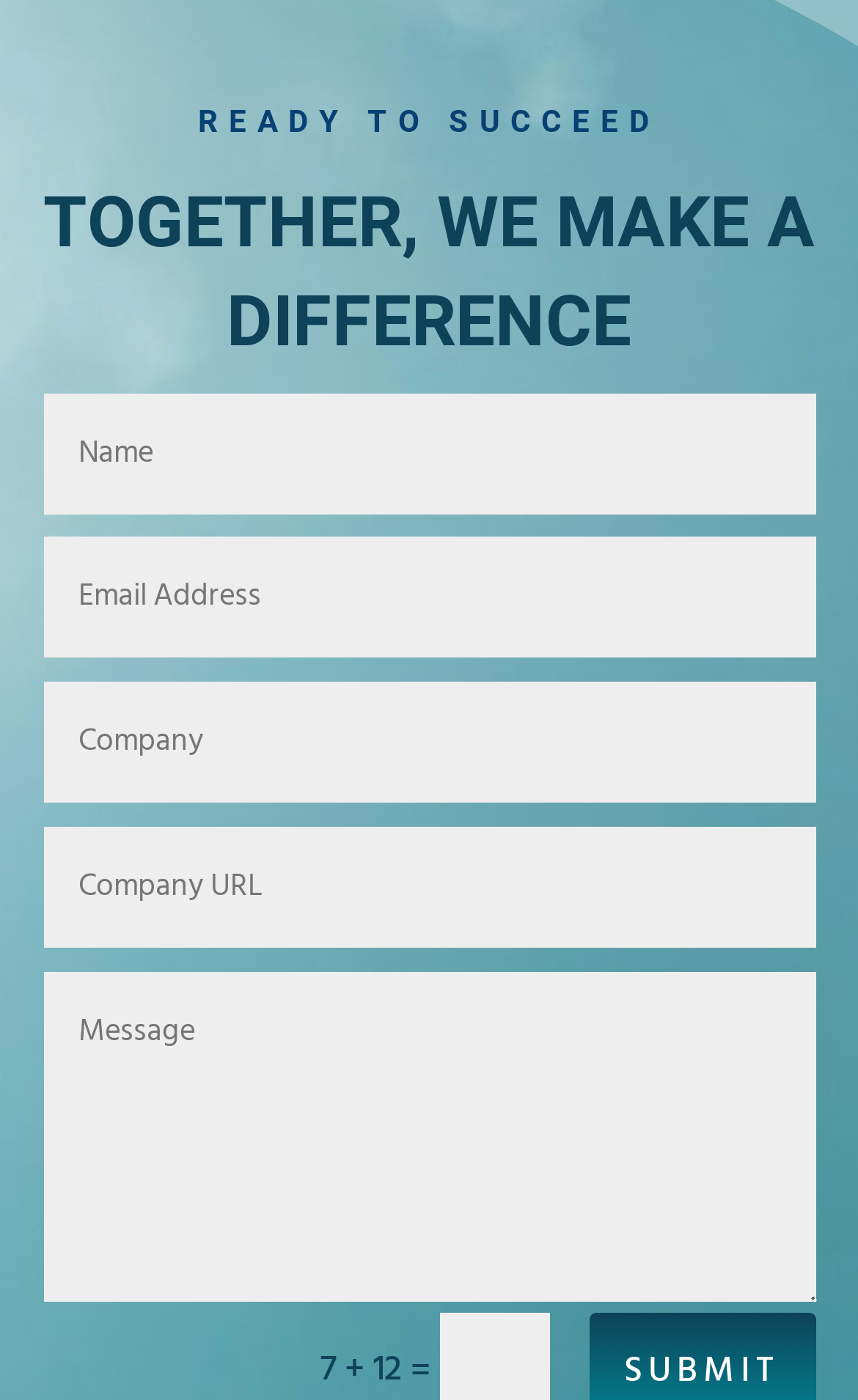Using the provided description: "name="et_pb_contact_message_0" placeholder="Message"", find the bounding box coordinates of the corresponding UI element. The output should be four float numbers between 0 and 1, in the format [left, top, right, bottom].

[0.051, 0.695, 0.95, 0.93]